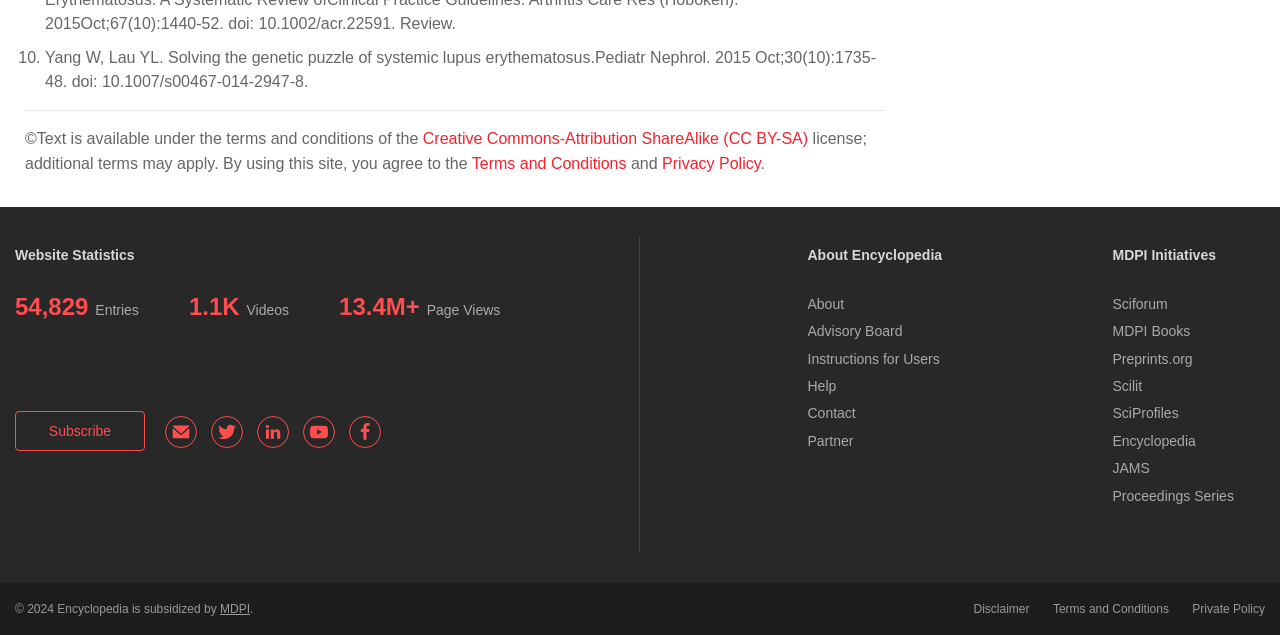What is the format of the reference provided?
Please provide a single word or phrase based on the screenshot.

Journal article